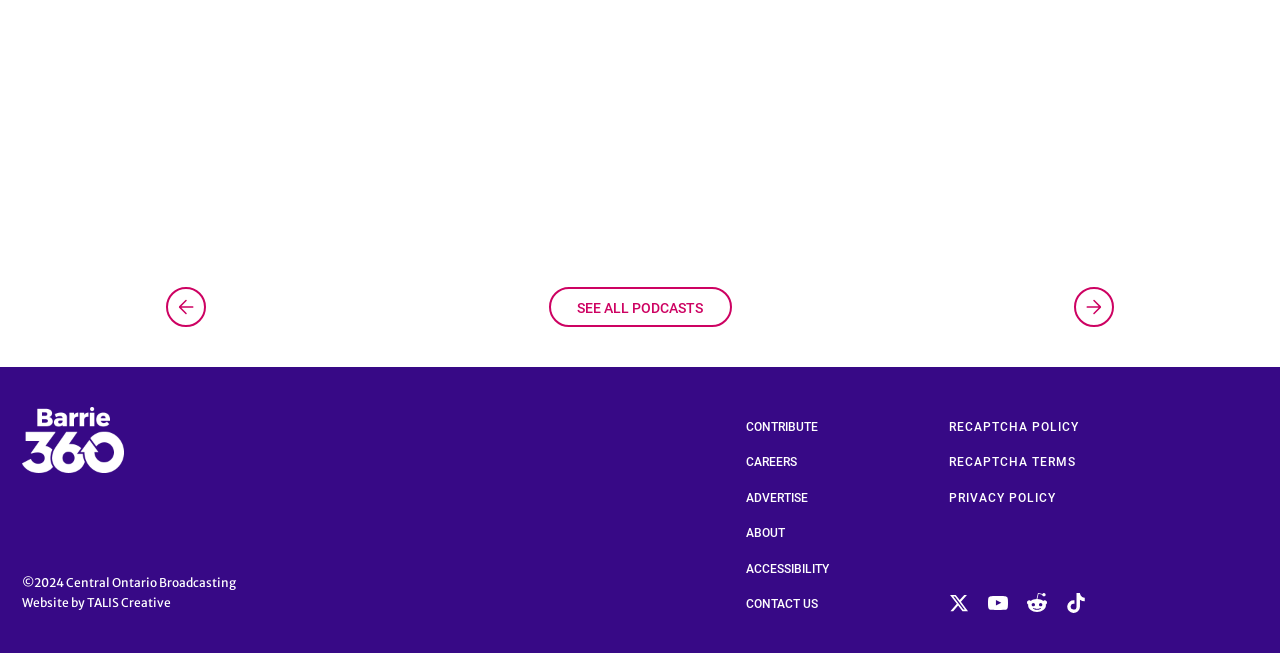Please identify the bounding box coordinates of the element that needs to be clicked to perform the following instruction: "contact us".

[0.583, 0.908, 0.639, 0.935]